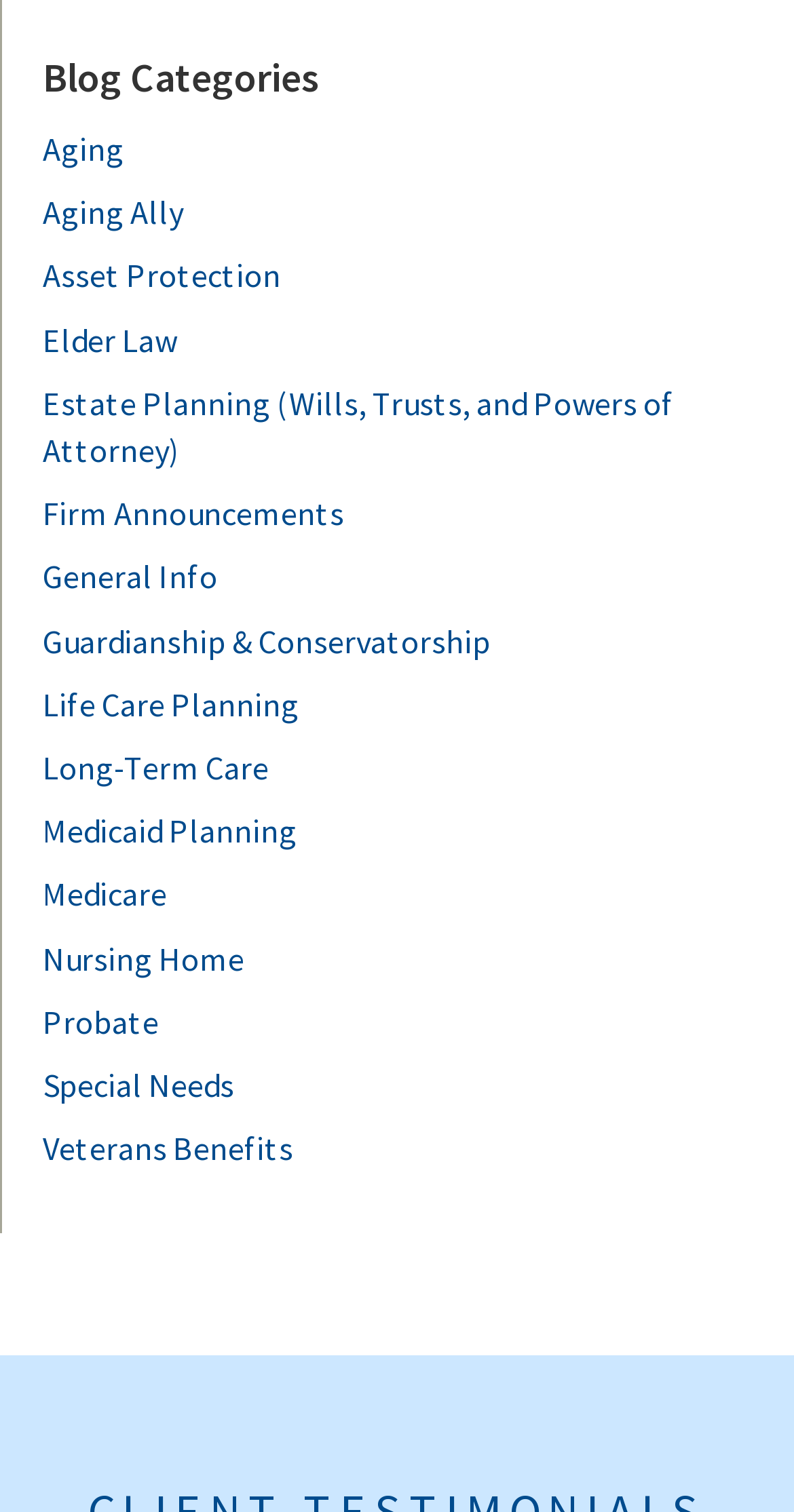Is 'Probate' a category related to law?
Can you provide a detailed and comprehensive answer to the question?

I looked at the list of links under the 'Blog Categories' heading and found 'Probate' which seems to be related to law, given its context among other law-related categories like 'Elder Law' and 'Estate Planning'.